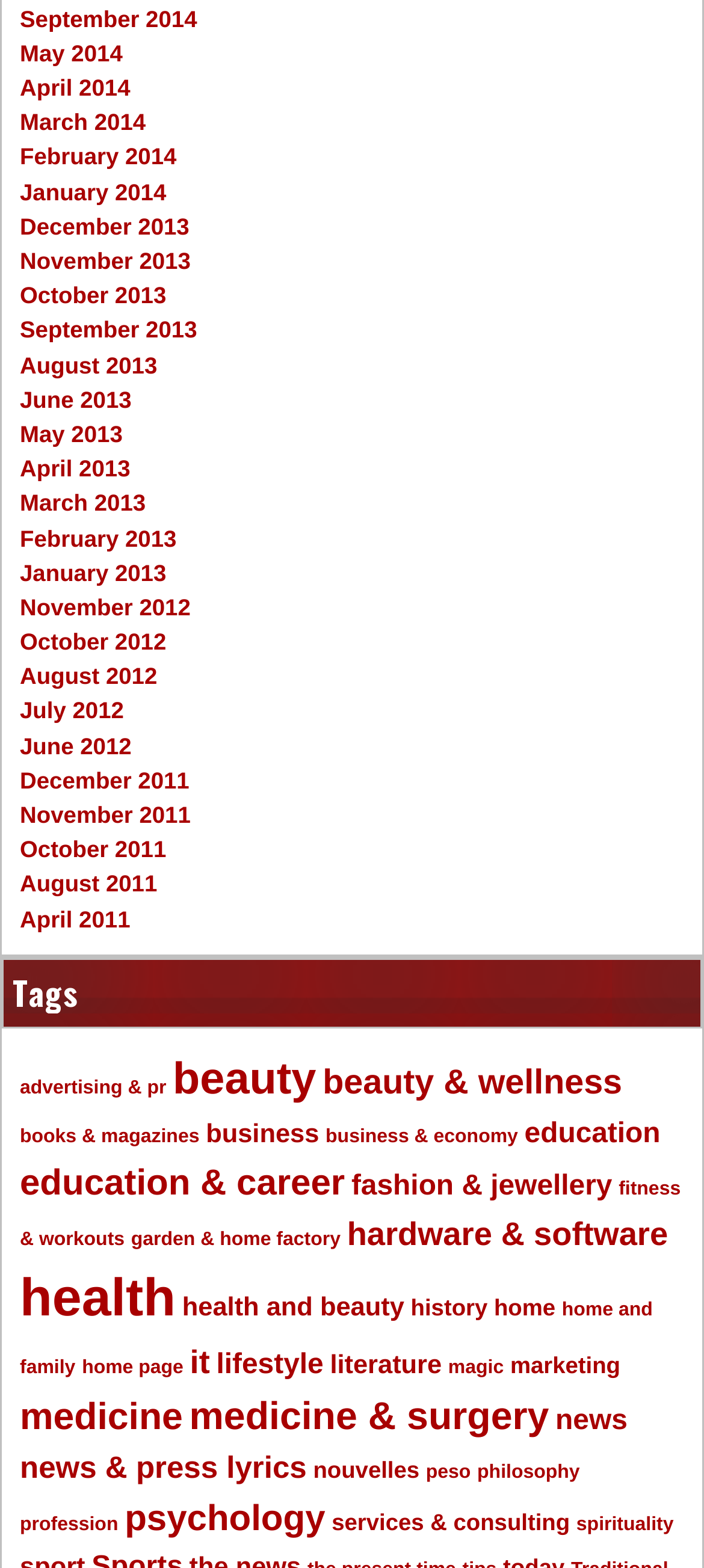Please locate the bounding box coordinates for the element that should be clicked to achieve the following instruction: "Read 'philosophy' related content". Ensure the coordinates are given as four float numbers between 0 and 1, i.e., [left, top, right, bottom].

[0.678, 0.932, 0.824, 0.946]